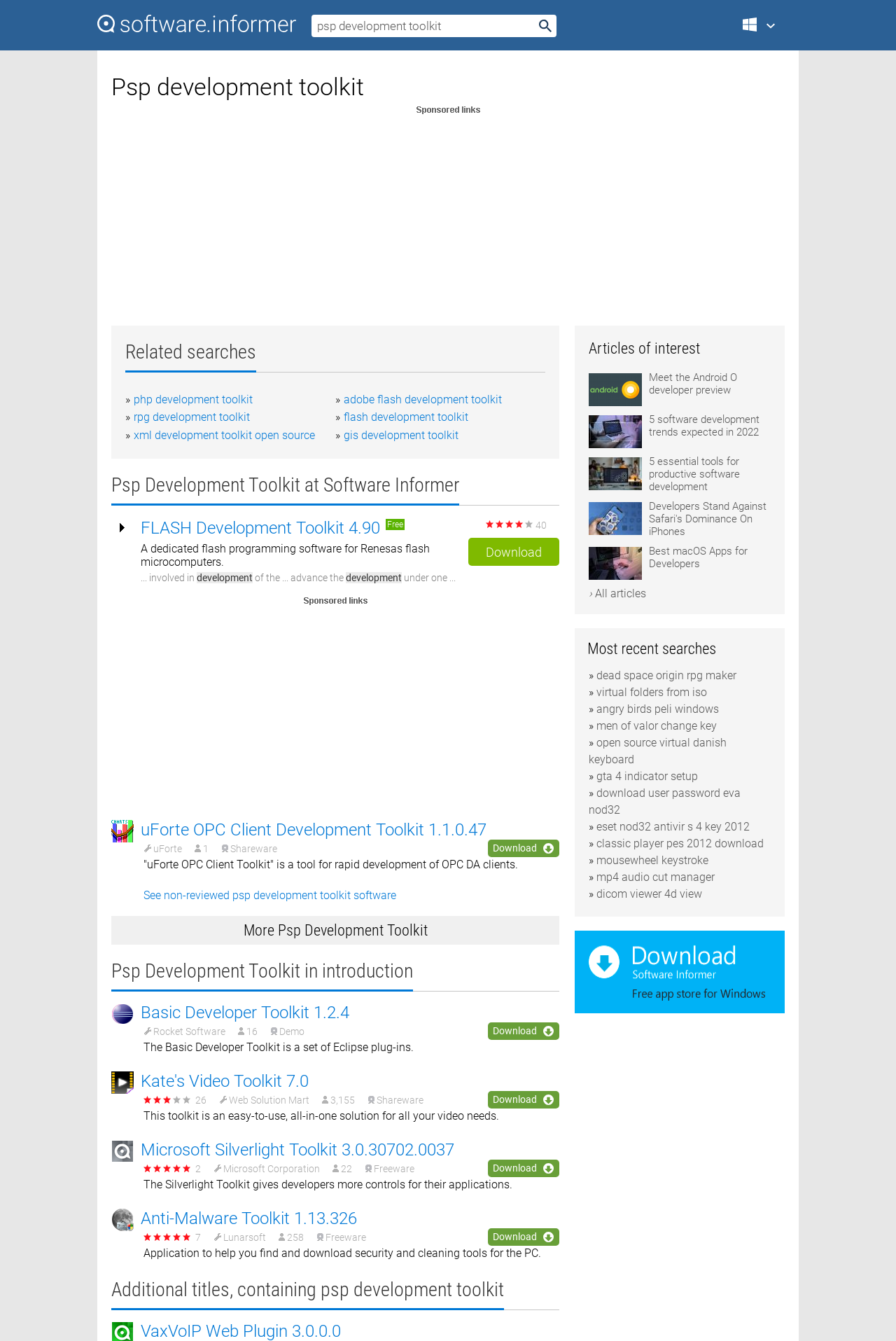Locate the bounding box coordinates of the area where you should click to accomplish the instruction: "Visit the 'Software Informer' website".

[0.109, 0.011, 0.33, 0.025]